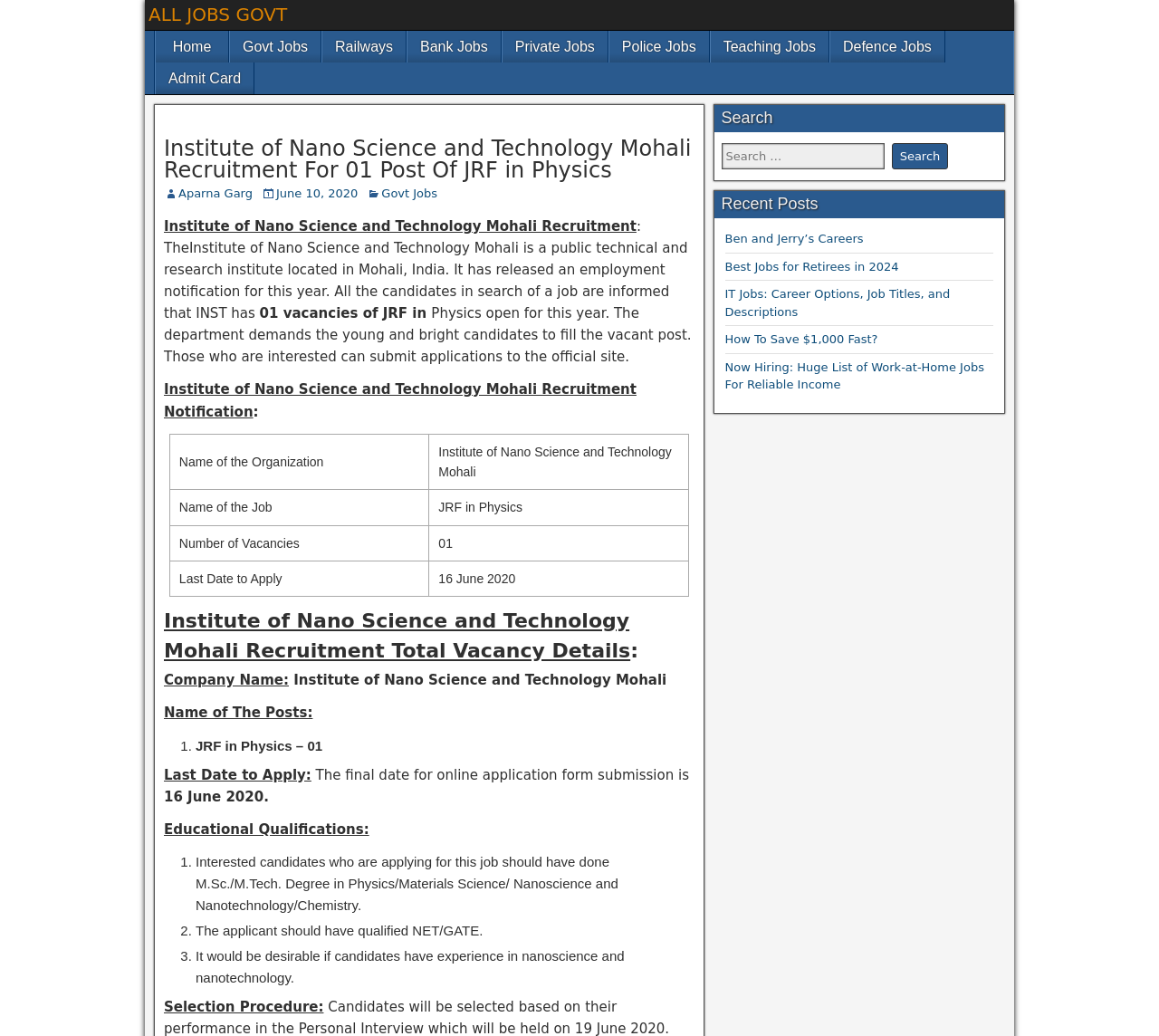Identify the coordinates of the bounding box for the element that must be clicked to accomplish the instruction: "View the 'Govt Jobs' page".

[0.198, 0.03, 0.277, 0.06]